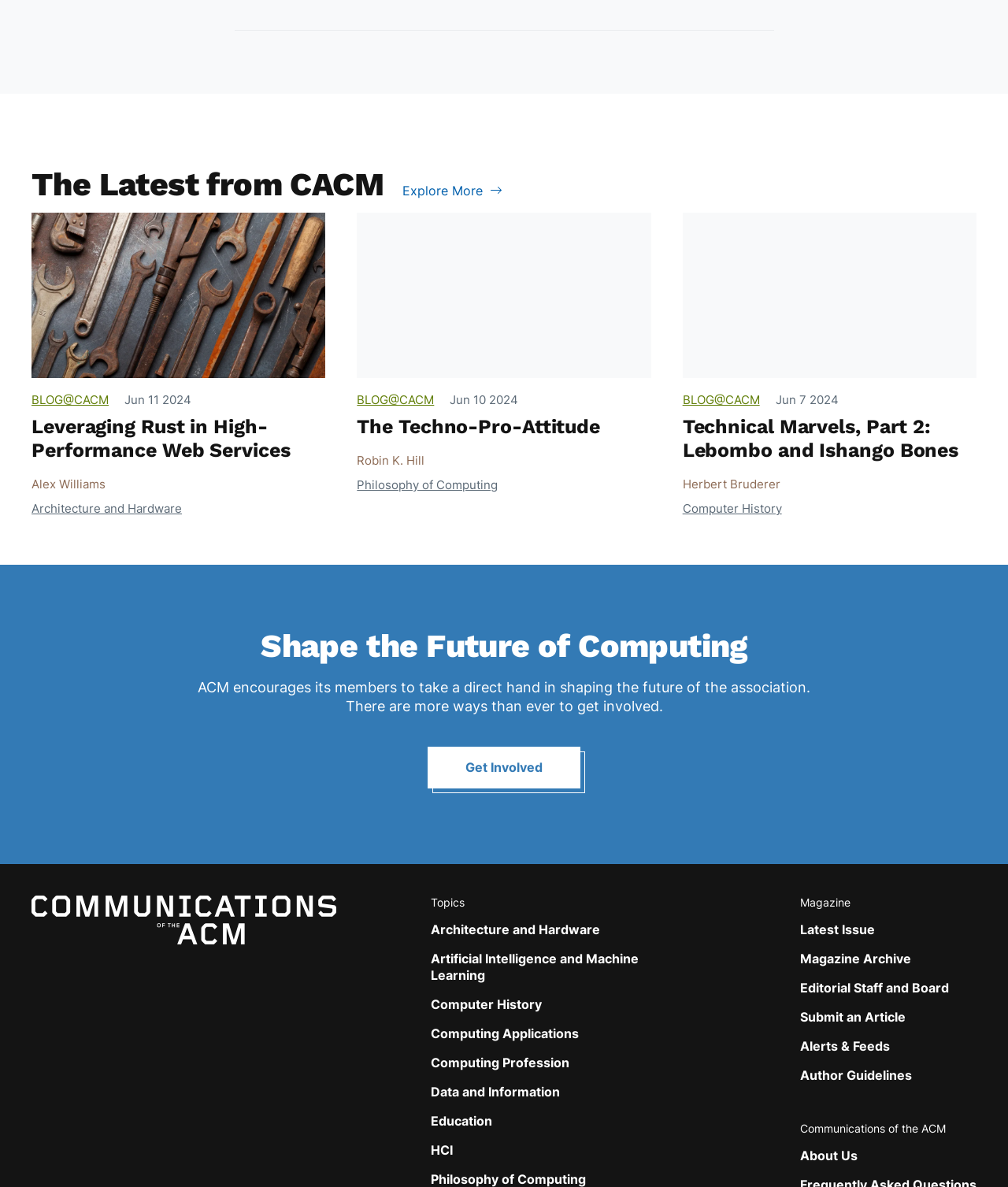Provide the bounding box coordinates of the HTML element described by the text: "HCI".

[0.427, 0.71, 0.449, 0.723]